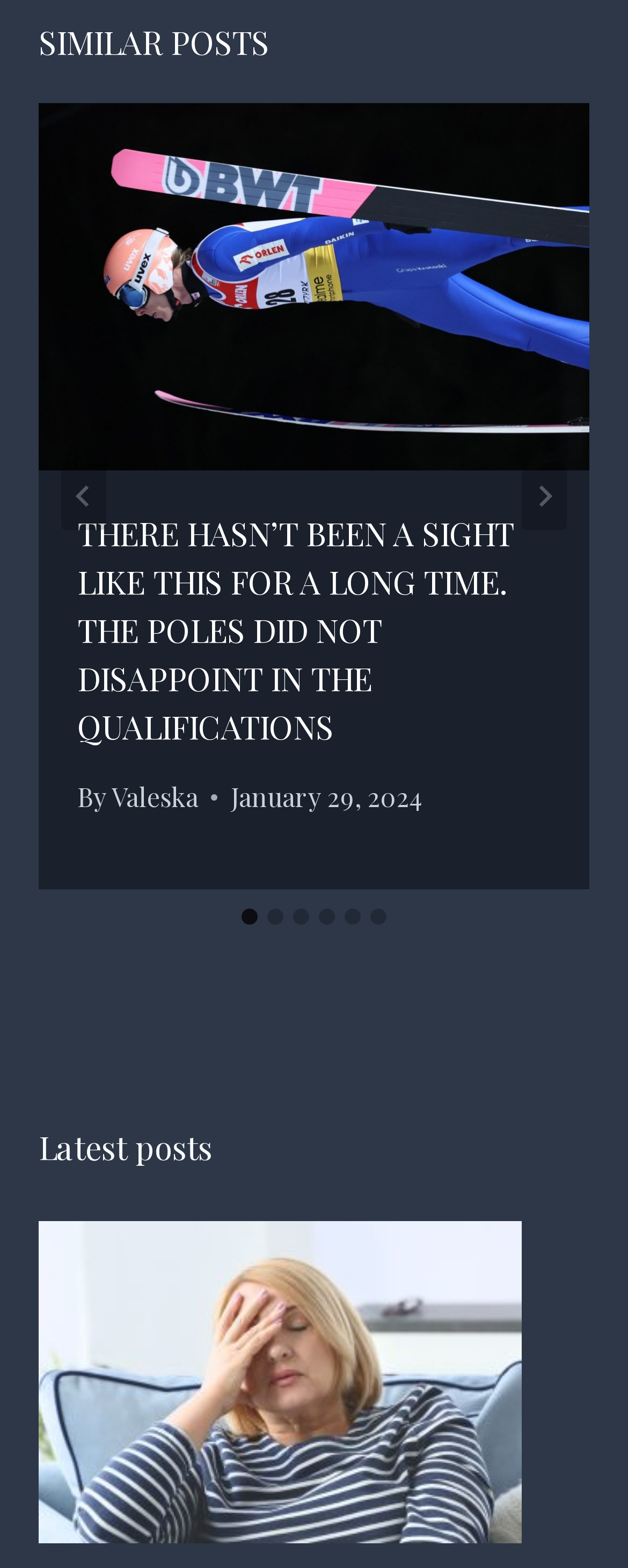Identify the coordinates of the bounding box for the element described below: "aria-label="Next"". Return the coordinates as four float numbers between 0 and 1: [left, top, right, bottom].

[0.831, 0.295, 0.903, 0.338]